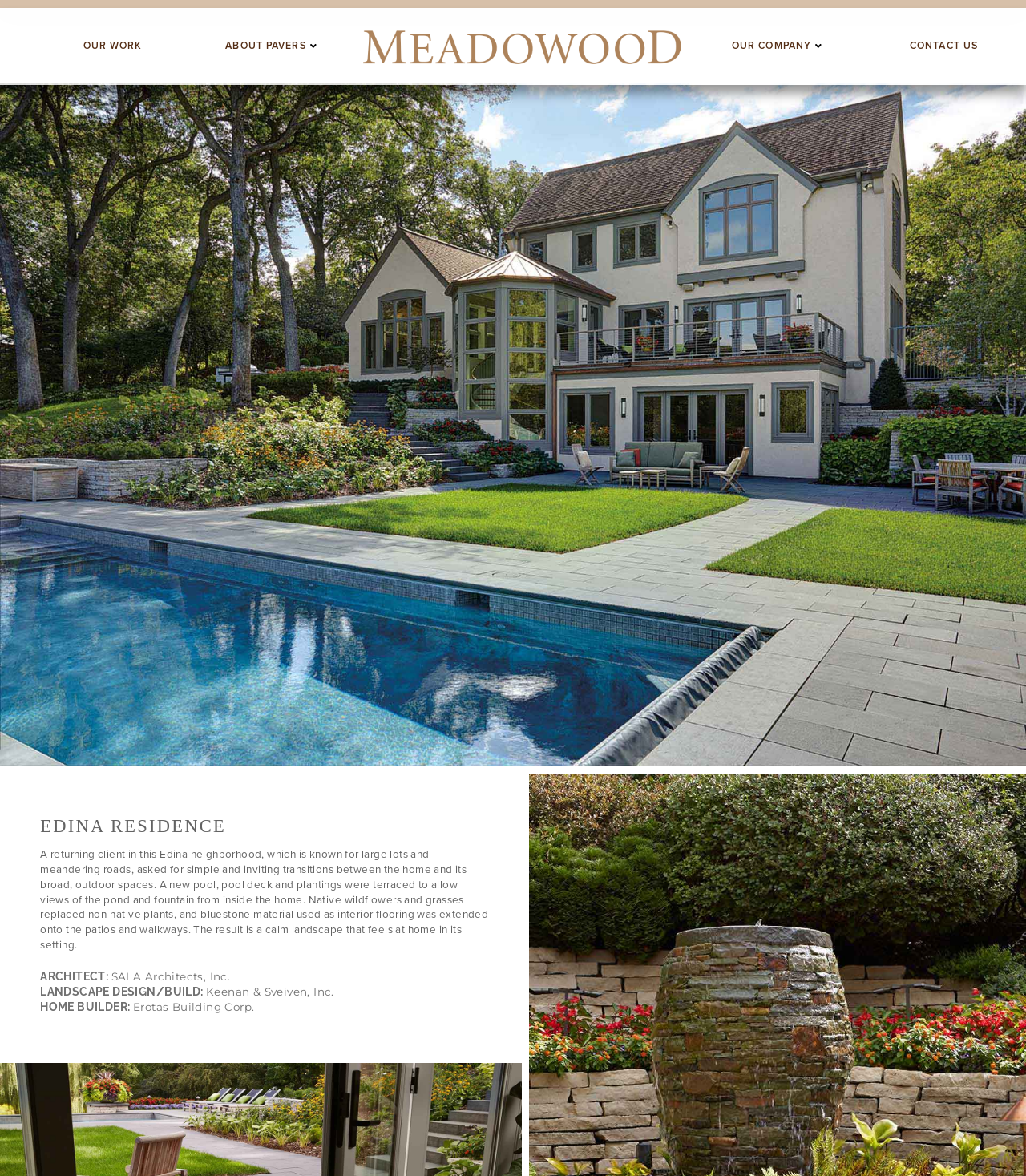Respond with a single word or phrase:
What feature was added to the outdoor space?

Pool